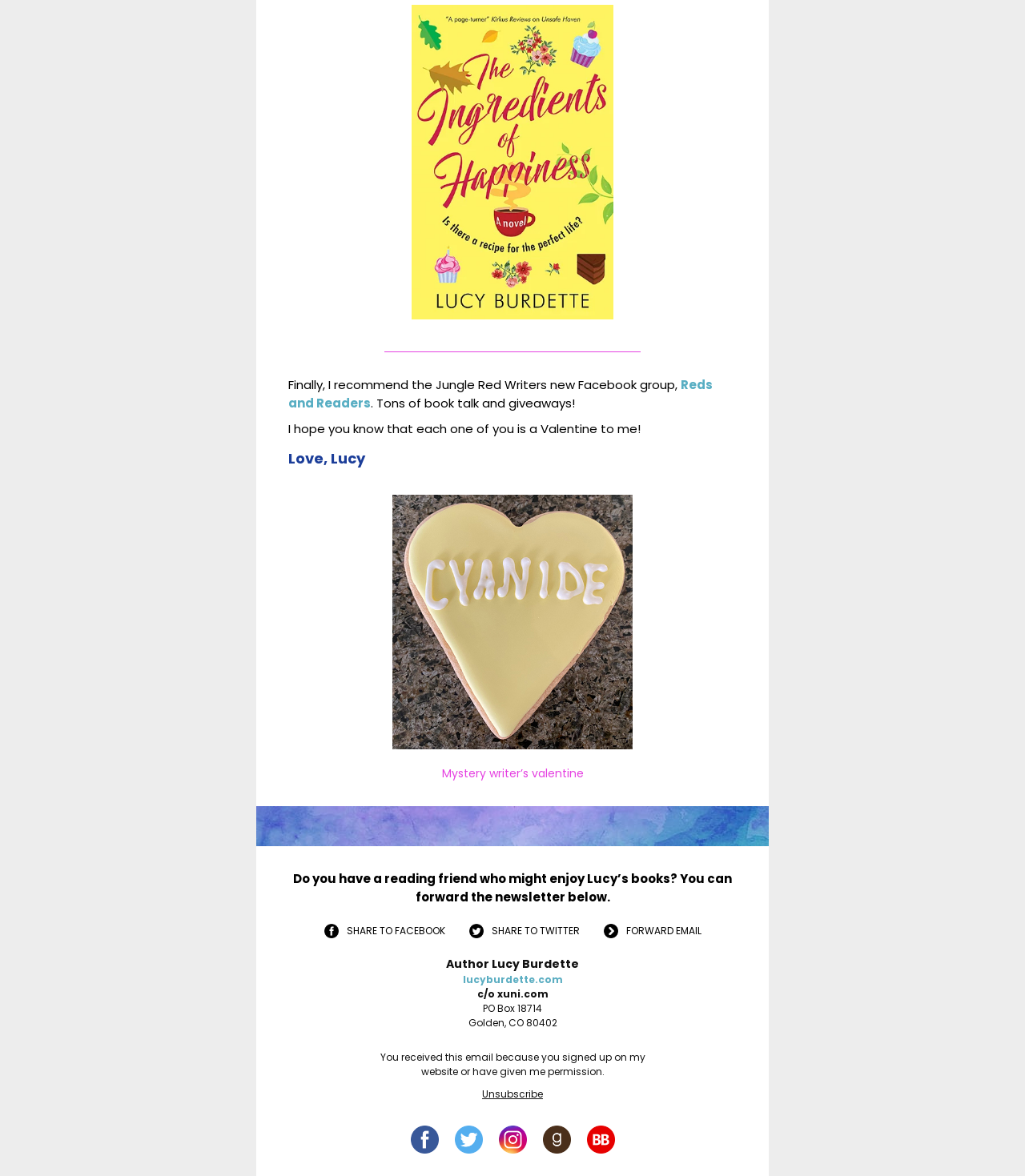Please locate the bounding box coordinates for the element that should be clicked to achieve the following instruction: "Visit Lucy Burdette's website". Ensure the coordinates are given as four float numbers between 0 and 1, i.e., [left, top, right, bottom].

[0.451, 0.827, 0.549, 0.839]